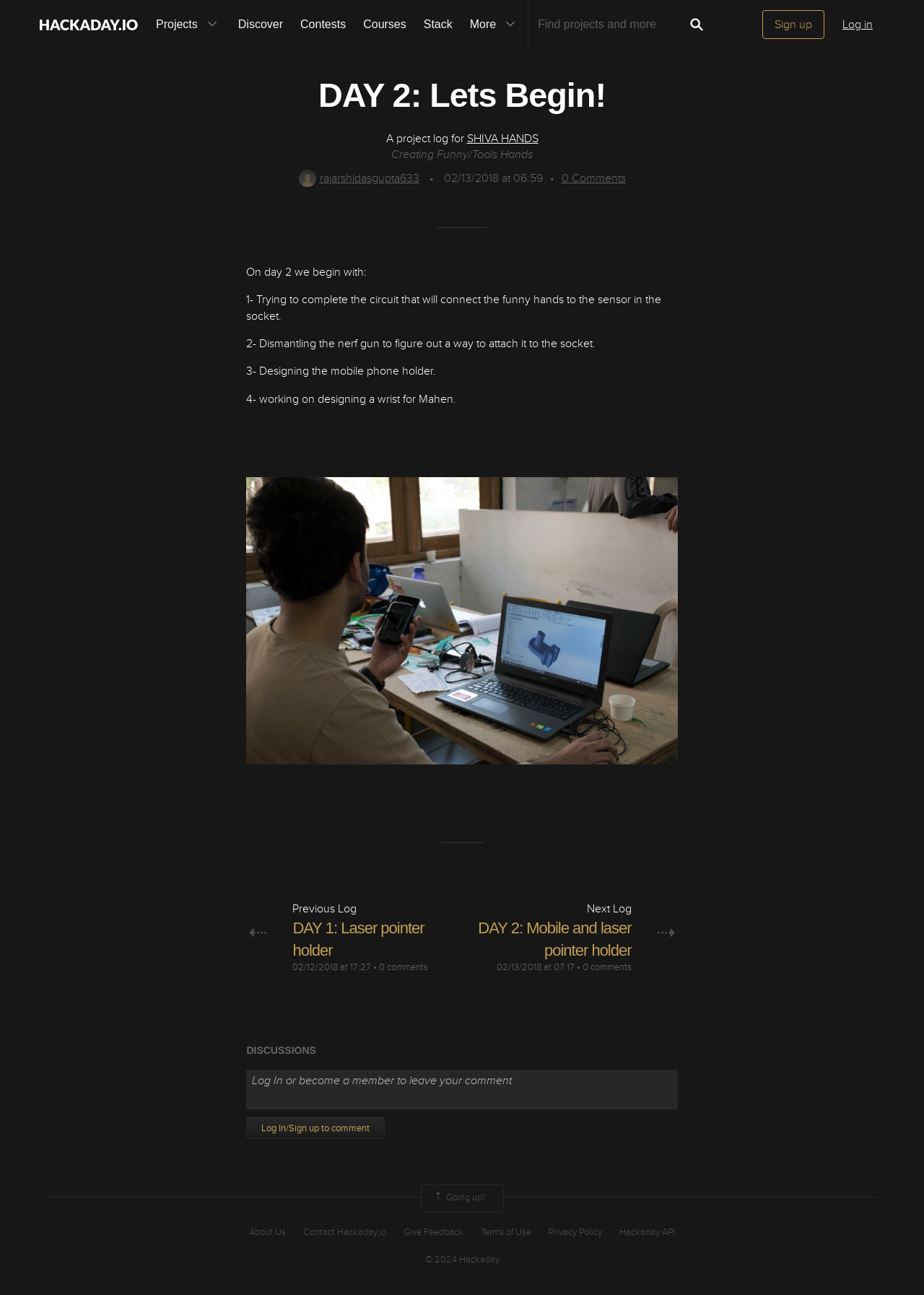Using the provided element description: "Log In/Sign up to comment", determine the bounding box coordinates of the corresponding UI element in the screenshot.

[0.267, 0.863, 0.417, 0.879]